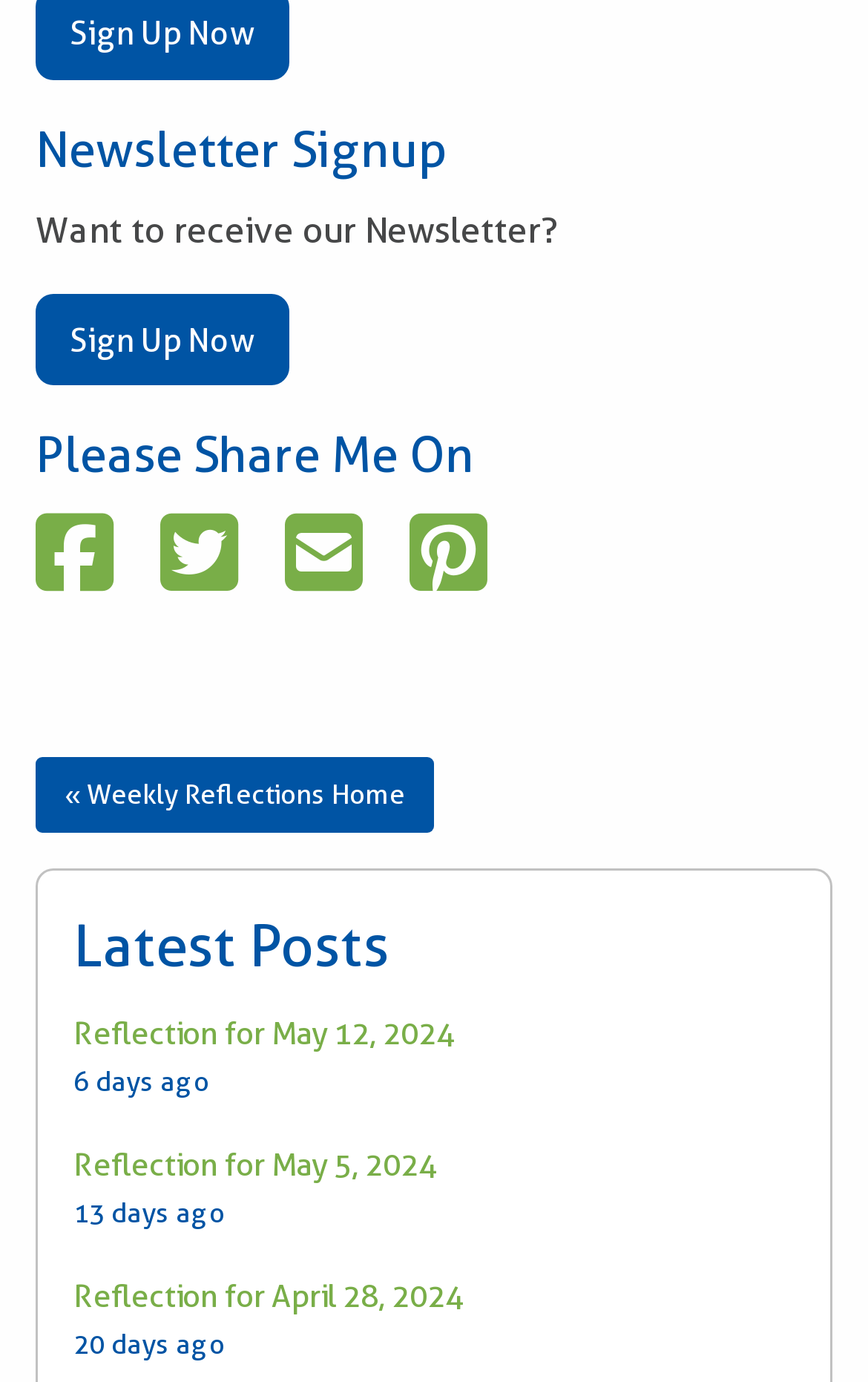Please analyze the image and provide a thorough answer to the question:
What is the purpose of the newsletter signup section?

The purpose of the newsletter signup section can be inferred from the heading 'Newsletter Signup' and the static text 'Want to receive our Newsletter?' which suggests that users can sign up to receive newsletters from the website.